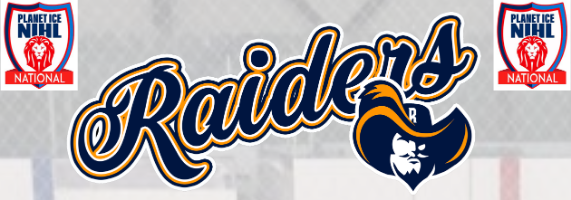Generate a detailed caption that encompasses all aspects of the image.

The image features the iconic logo of the "Everyone Active Raiders Ice Hockey" team, prominently showcasing the word "Raiders" in a bold, stylized cursive font. The logo is accentuated by a distinctive pirate character, complete with a tricorn hat and a prominent beard, representing the team's spirited identity. Flanking the central logo are official Planet Ice National League insignias, underlining the team's participation in the league. The backdrop hints at an ice rink texture, encapsulating the essence of the sport. This visual encapsulates both the excitement and heritage of ice hockey as the Raiders enter a new competitive season.